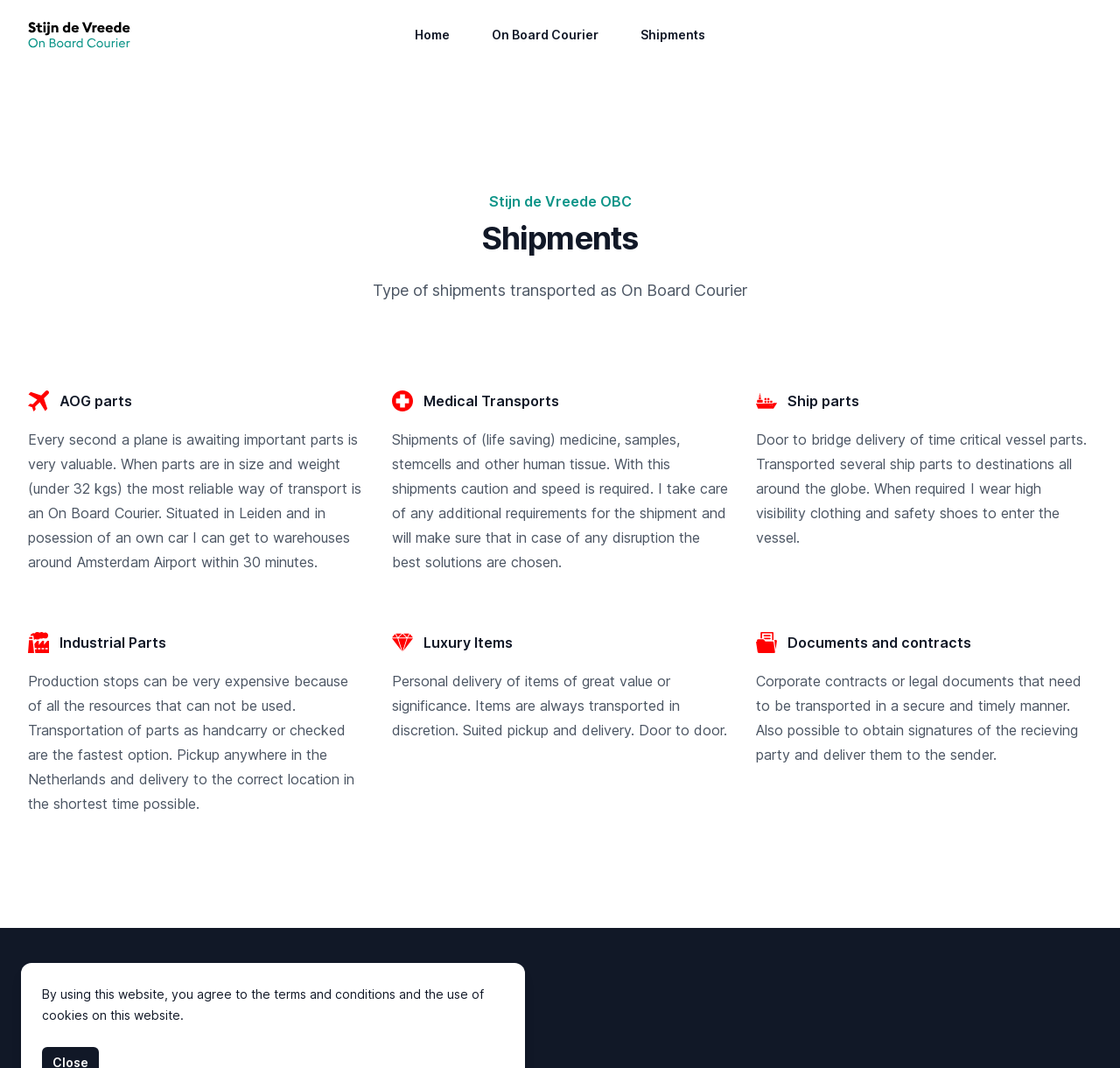What is the benefit of using On Board Courier for medical transports?
Based on the visual, give a brief answer using one word or a short phrase.

Speed and caution